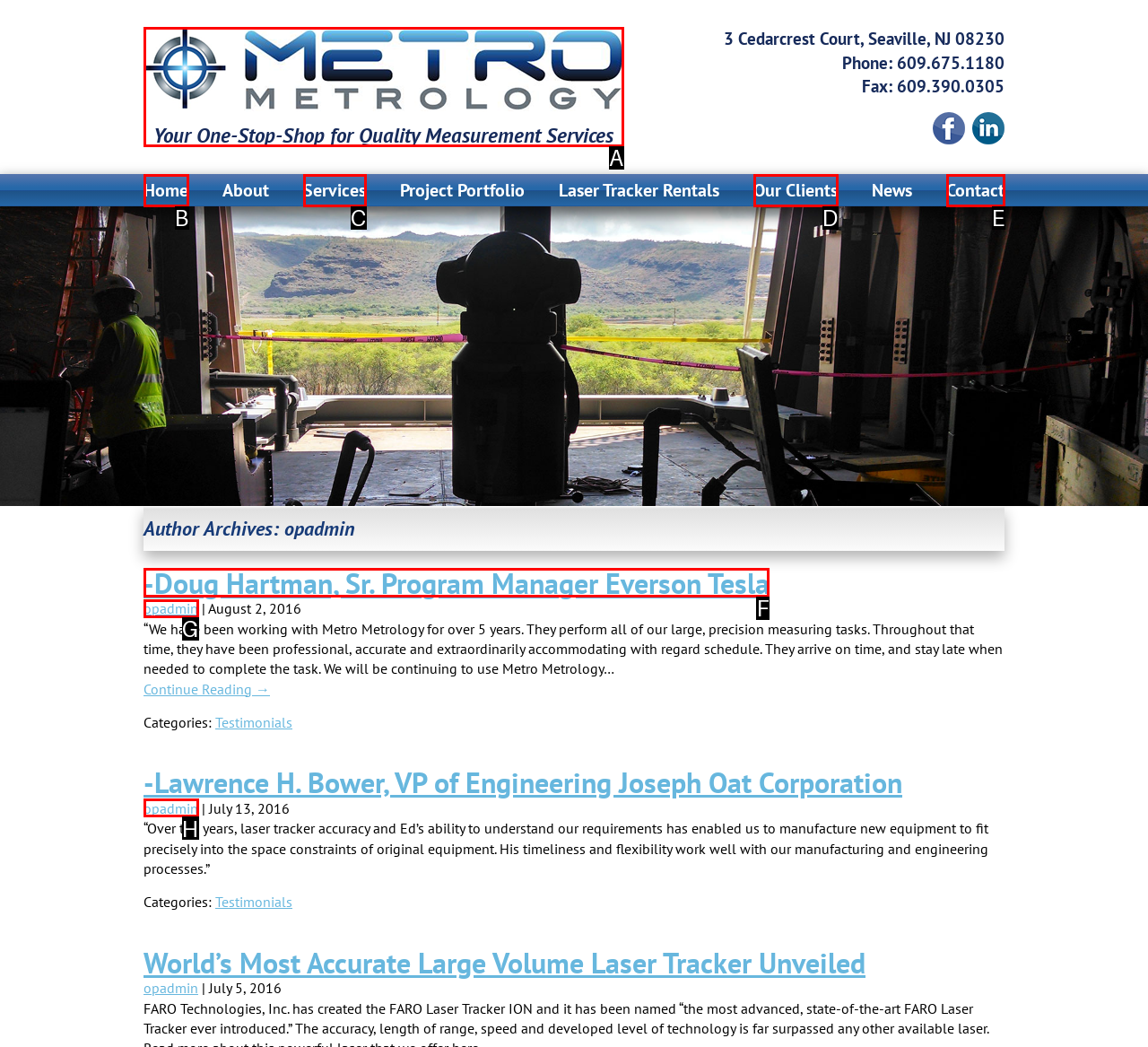Select the HTML element that needs to be clicked to carry out the task: Read the testimonial from Doug Hartman, Sr. Program Manager Everson Tesla
Provide the letter of the correct option.

F